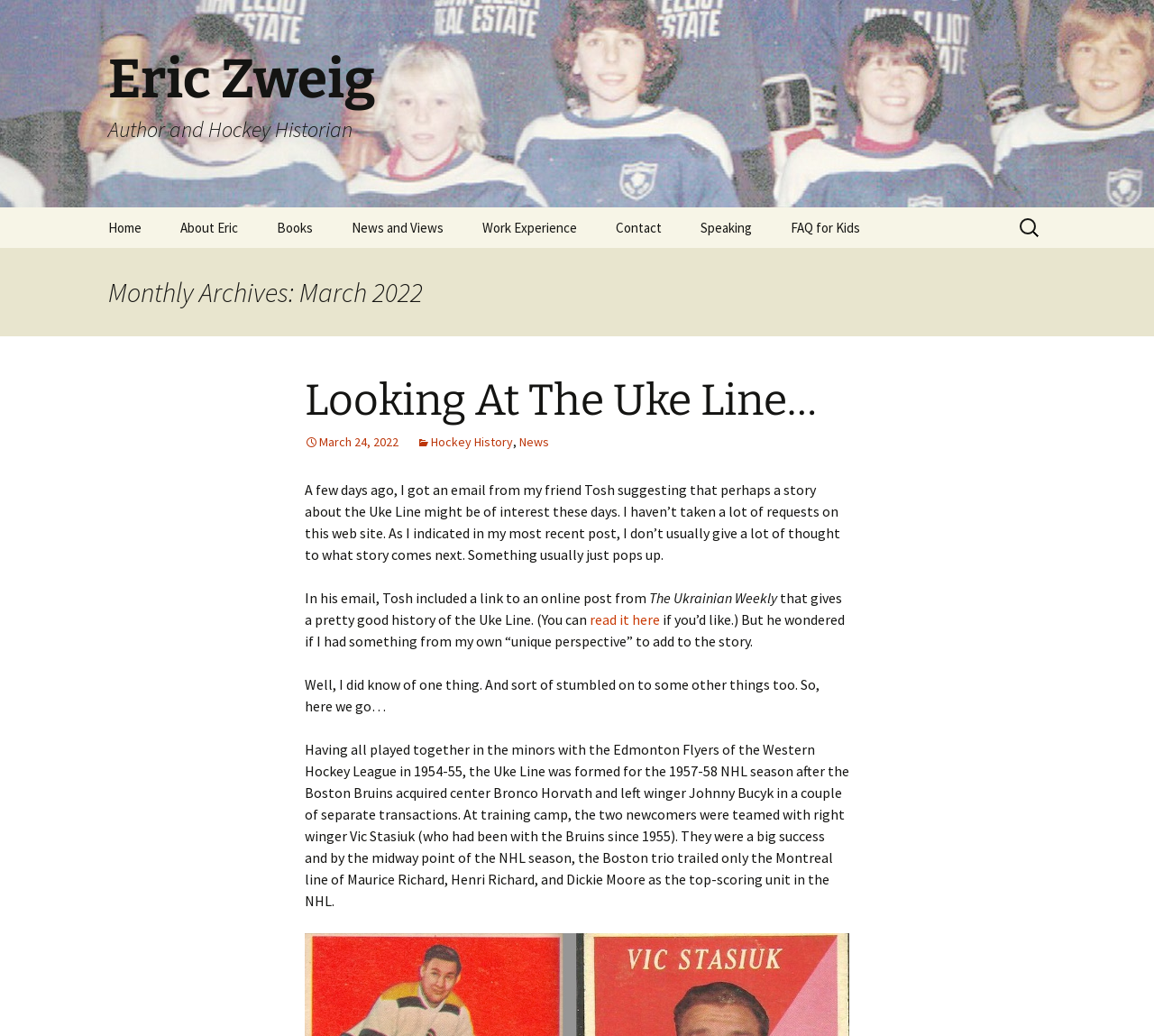Determine the bounding box for the UI element that matches this description: "Hockey History".

[0.361, 0.419, 0.445, 0.435]